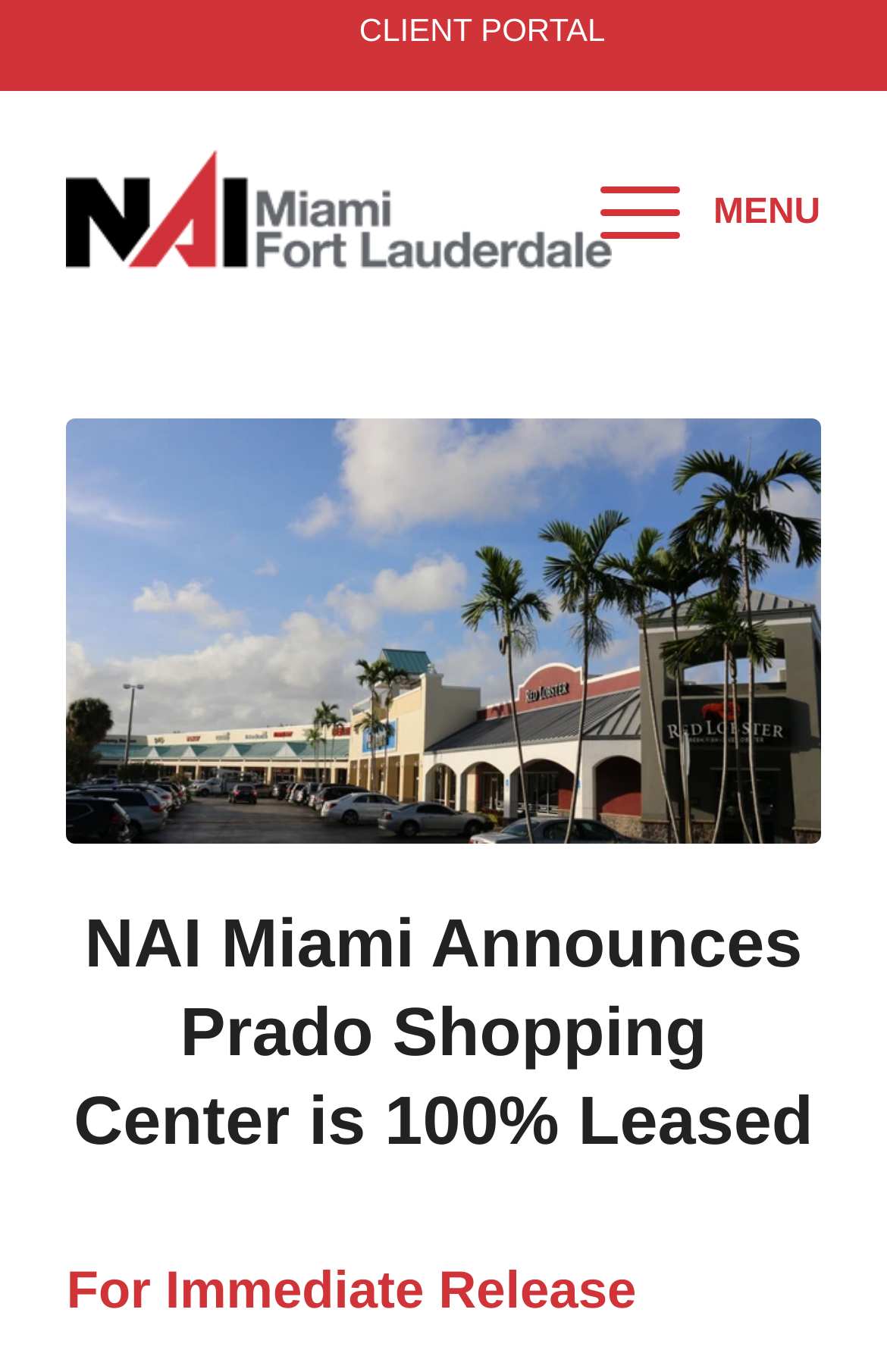What is the name of the shopping center?
Analyze the image and deliver a detailed answer to the question.

The answer can be found in the heading element which says 'NAI Miami Announces Prado Shopping Center is 100% Leased'. This heading is located at the top of the webpage and is the main title of the article.